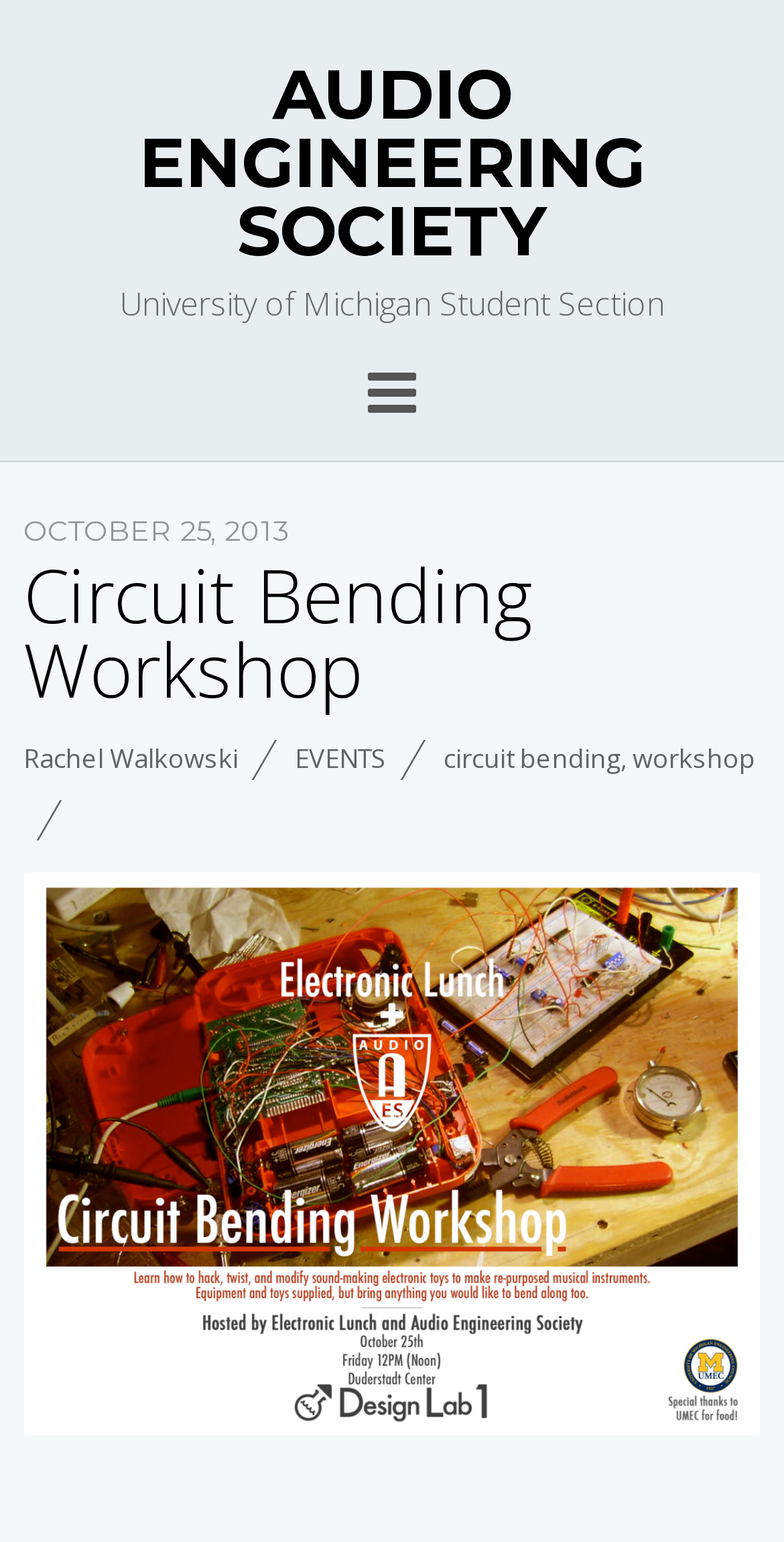How many links are there in the EVENTS section?
Look at the screenshot and provide an in-depth answer.

I counted the number of link elements within the EVENTS section, which includes 'Rachel Walkowski', 'circuit bending', and 'workshop'.